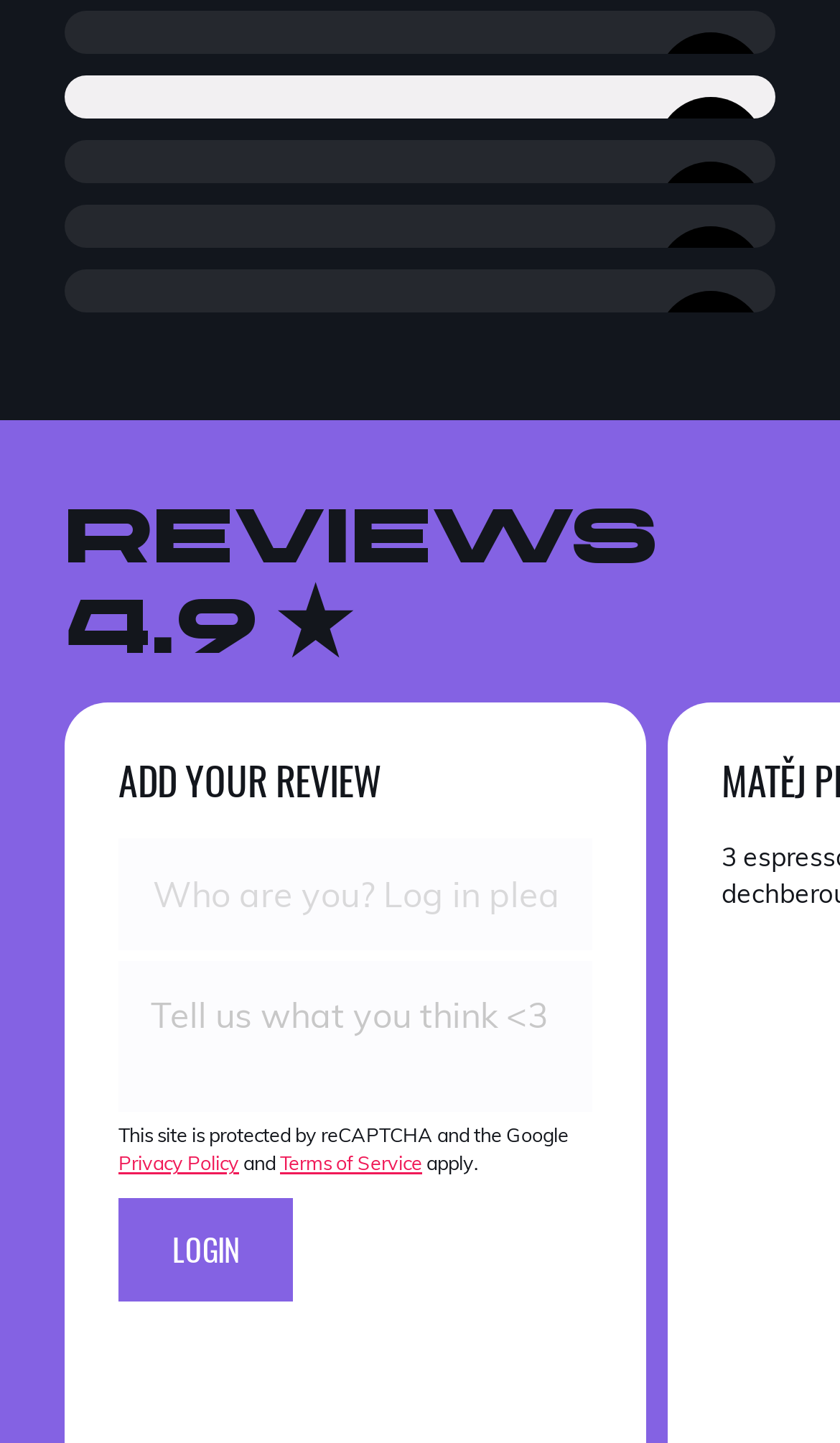Locate the bounding box coordinates of the element I should click to achieve the following instruction: "Log in".

[0.141, 0.831, 0.349, 0.902]